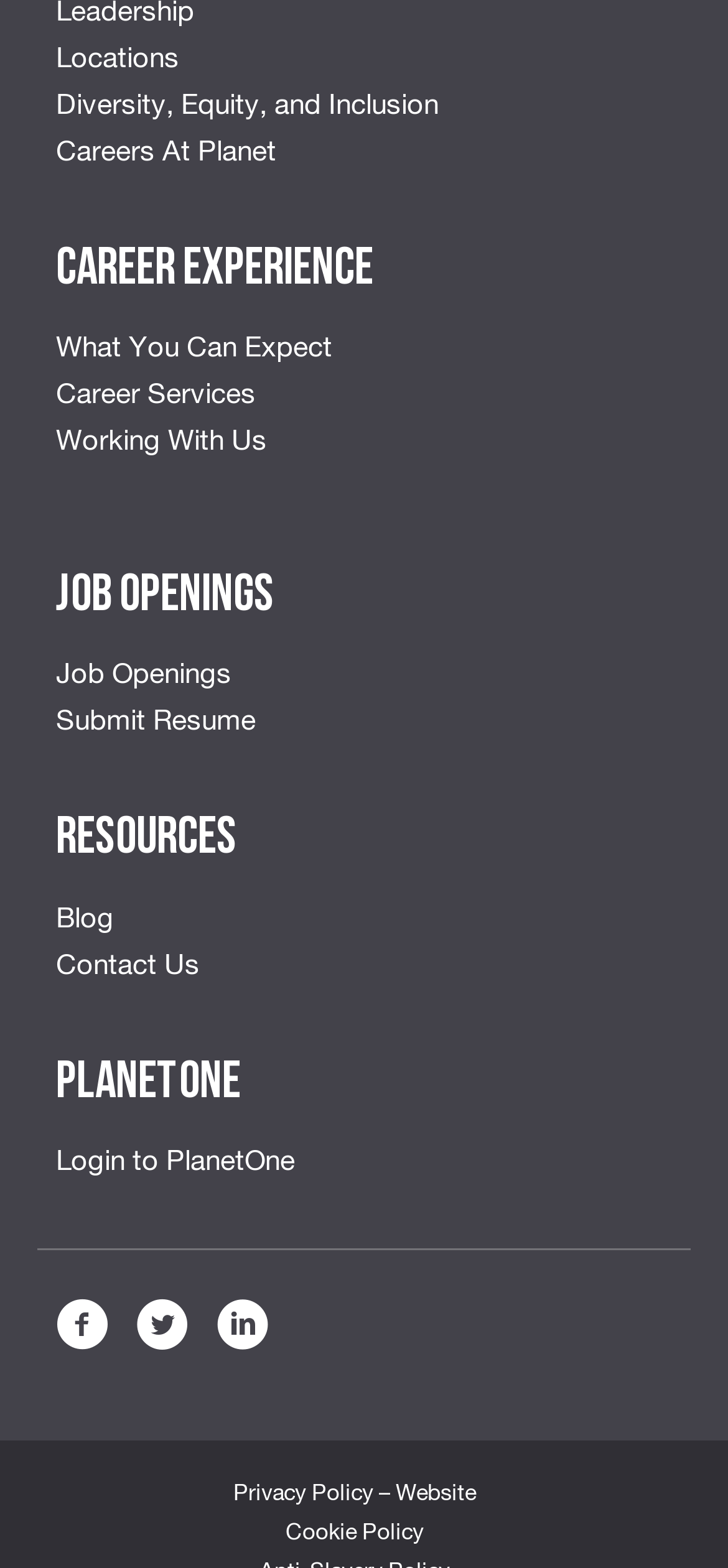What is the first link on the webpage?
Using the image provided, answer with just one word or phrase.

Locations